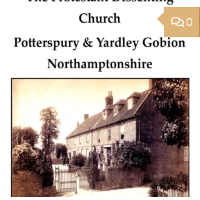Describe the image with as much detail as possible.

The image features a historical depiction of the Protestant Dissenting Church located in Potterspury and Yardley Gobion, Northamptonshire. At the top, the title "The Protestant Dissenting Church" is prominently displayed, followed by the names of the locations "Pottersbury & Yardley Gobion" which emphasize the church's significance in this area. The image captures a quaint building with a charming façade, surrounded by greenery, reflecting its historical and architectural heritage. This visual provides context to the church's role in the community and invites viewers to explore its history further.